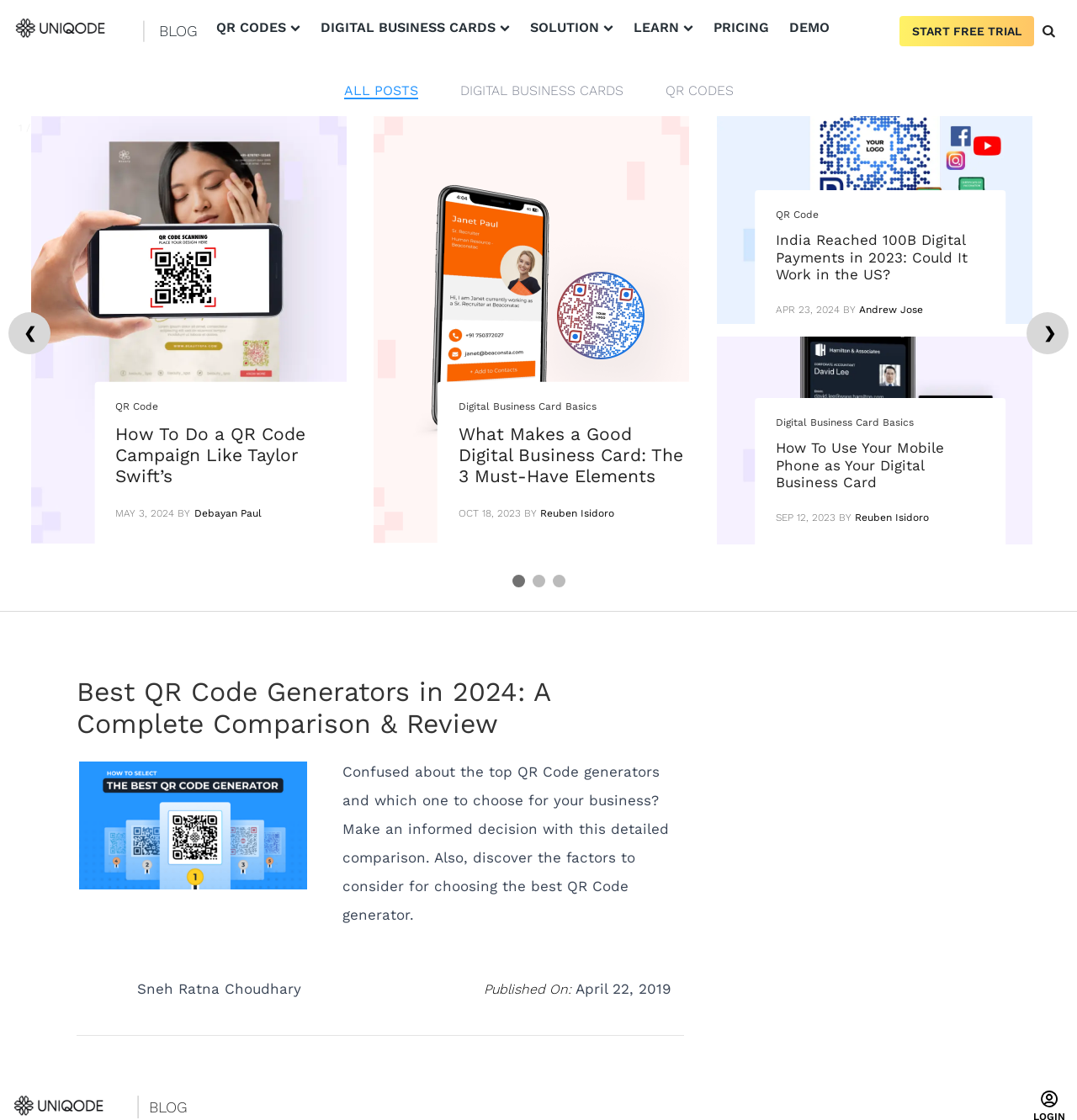Provide the bounding box coordinates in the format (top-left x, top-left y, bottom-right x, bottom-right y). All values are floating point numbers between 0 and 1. Determine the bounding box coordinate of the UI element described as: Digital Business Card Basics

[0.721, 0.37, 0.914, 0.385]